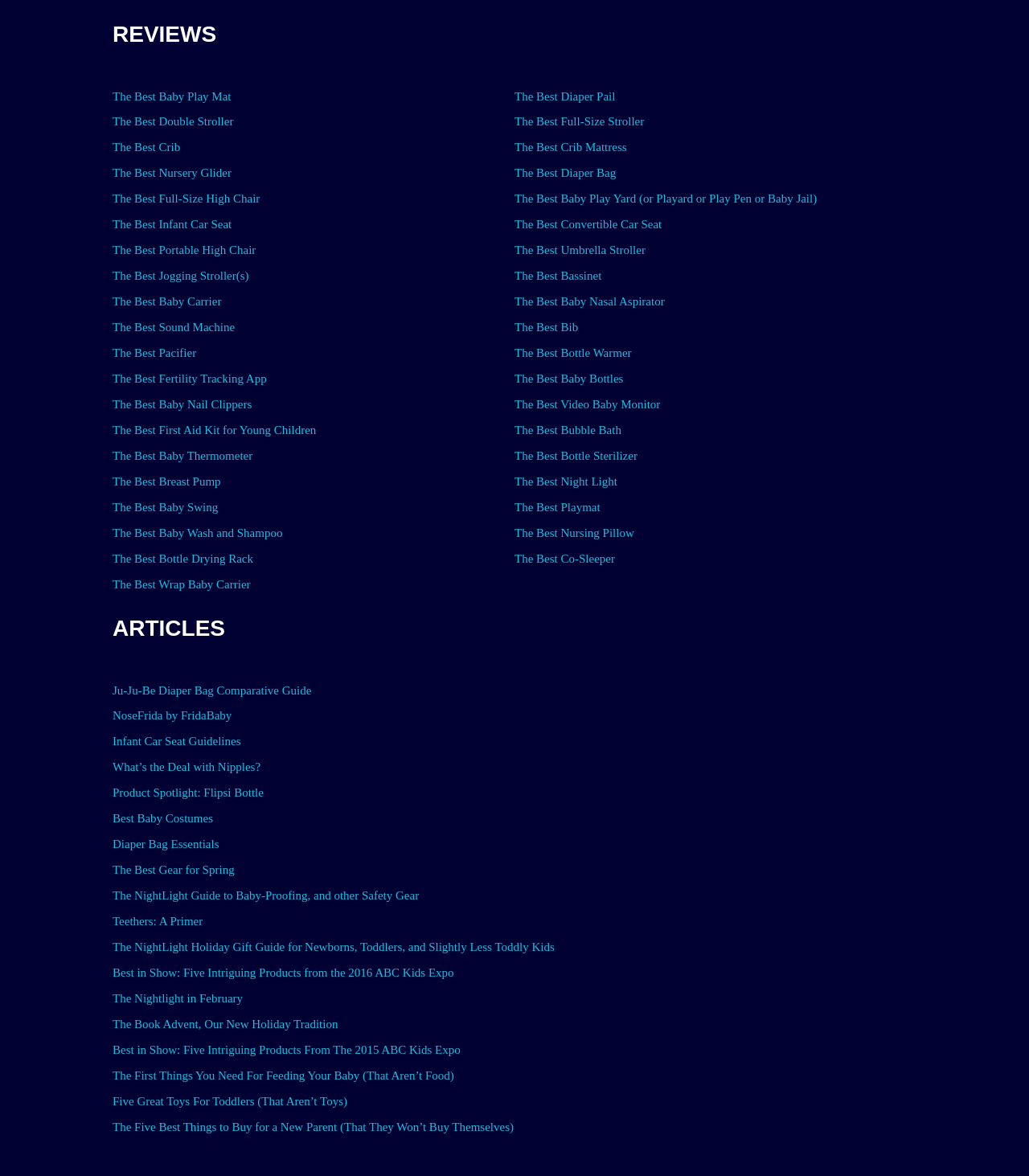Provide a single word or phrase to answer the given question: 
What is the topic of the article 'What’s the Deal with Nipples?'?

Baby bottles